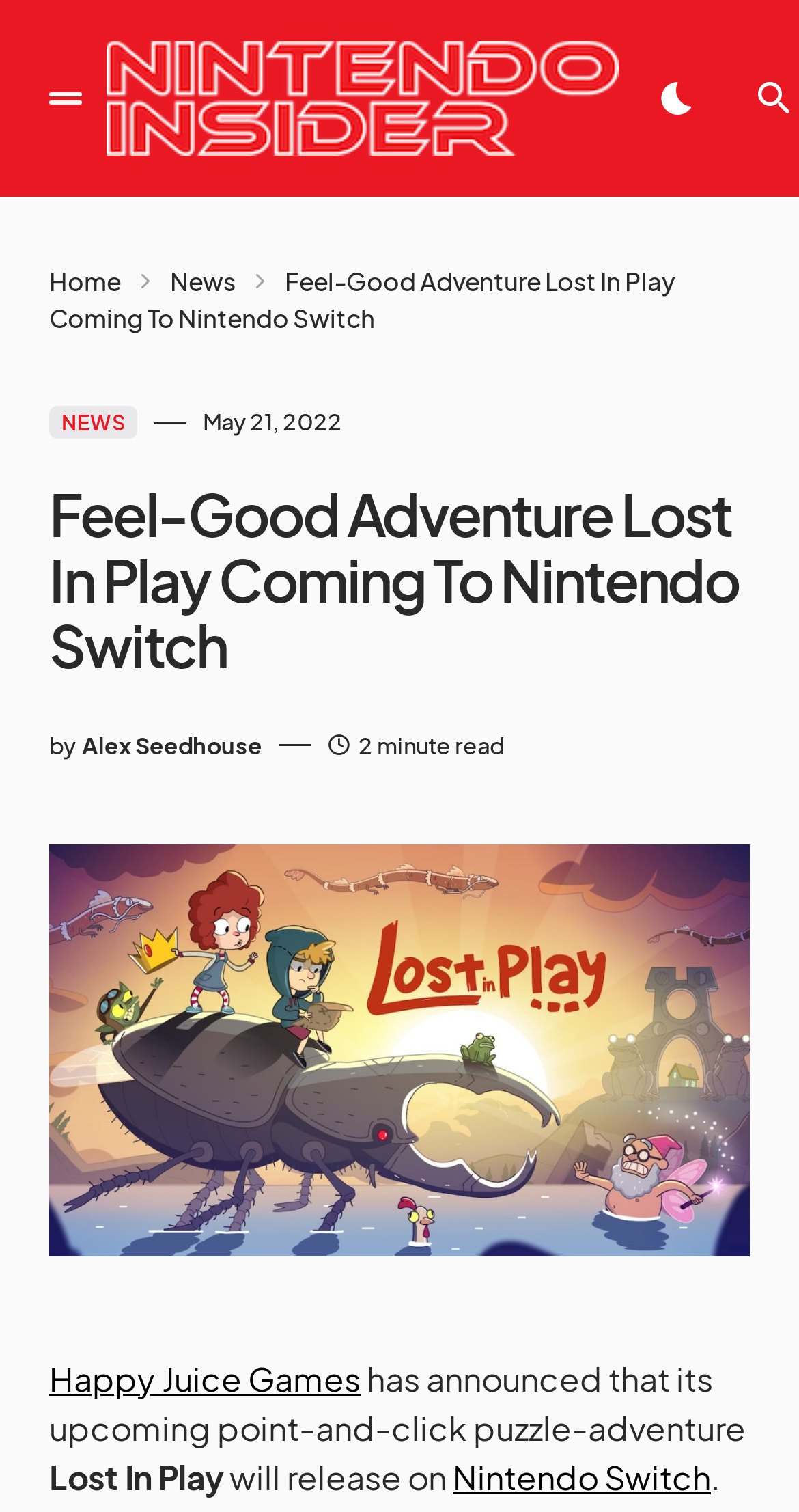Please extract and provide the main headline of the webpage.

Feel-Good Adventure Lost In Play Coming To Nintendo Switch